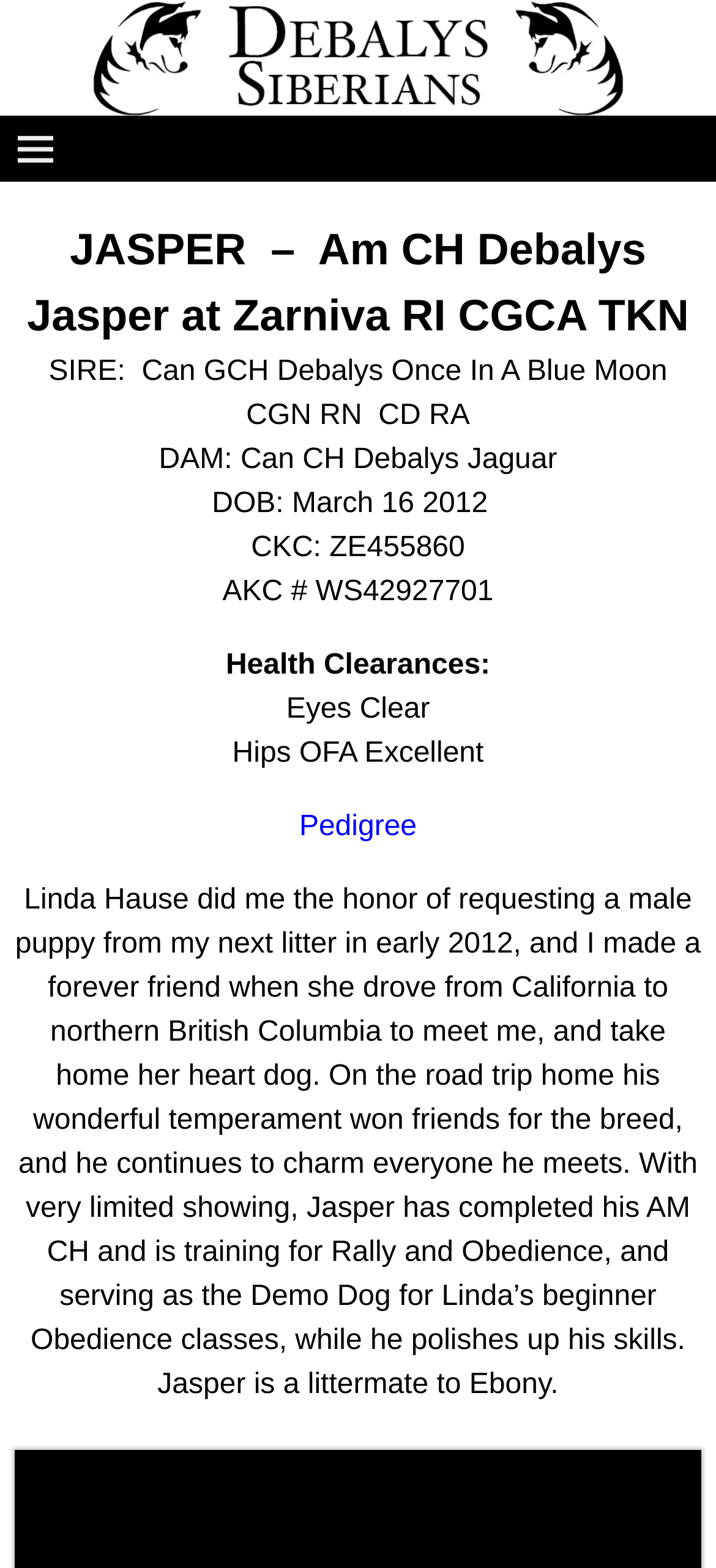Find the bounding box coordinates for the UI element whose description is: "Pedigree". The coordinates should be four float numbers between 0 and 1, in the format [left, top, right, bottom].

[0.418, 0.518, 0.582, 0.538]